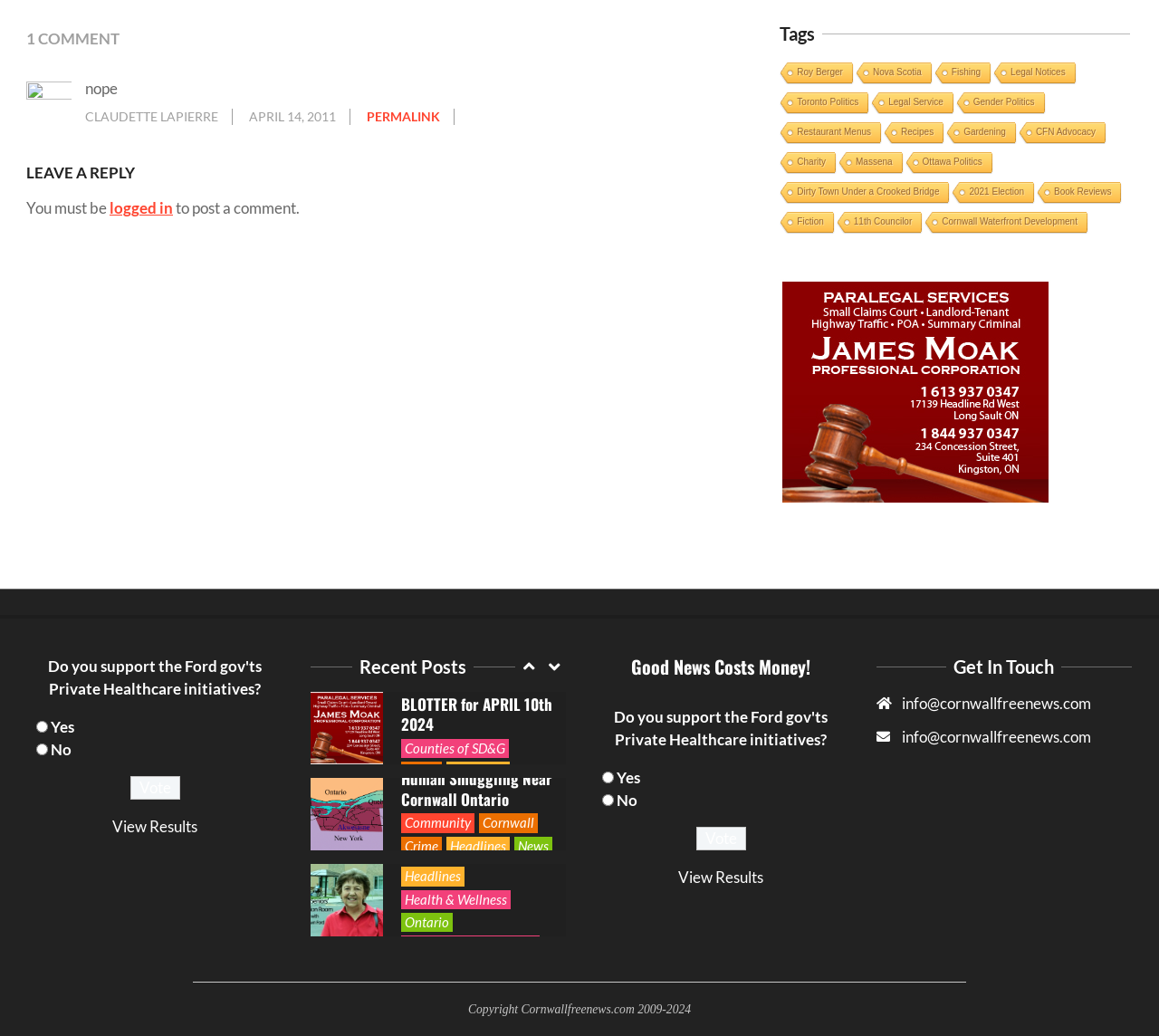What is the category of the link 'Fishing'?
Answer with a single word or phrase, using the screenshot for reference.

Tags